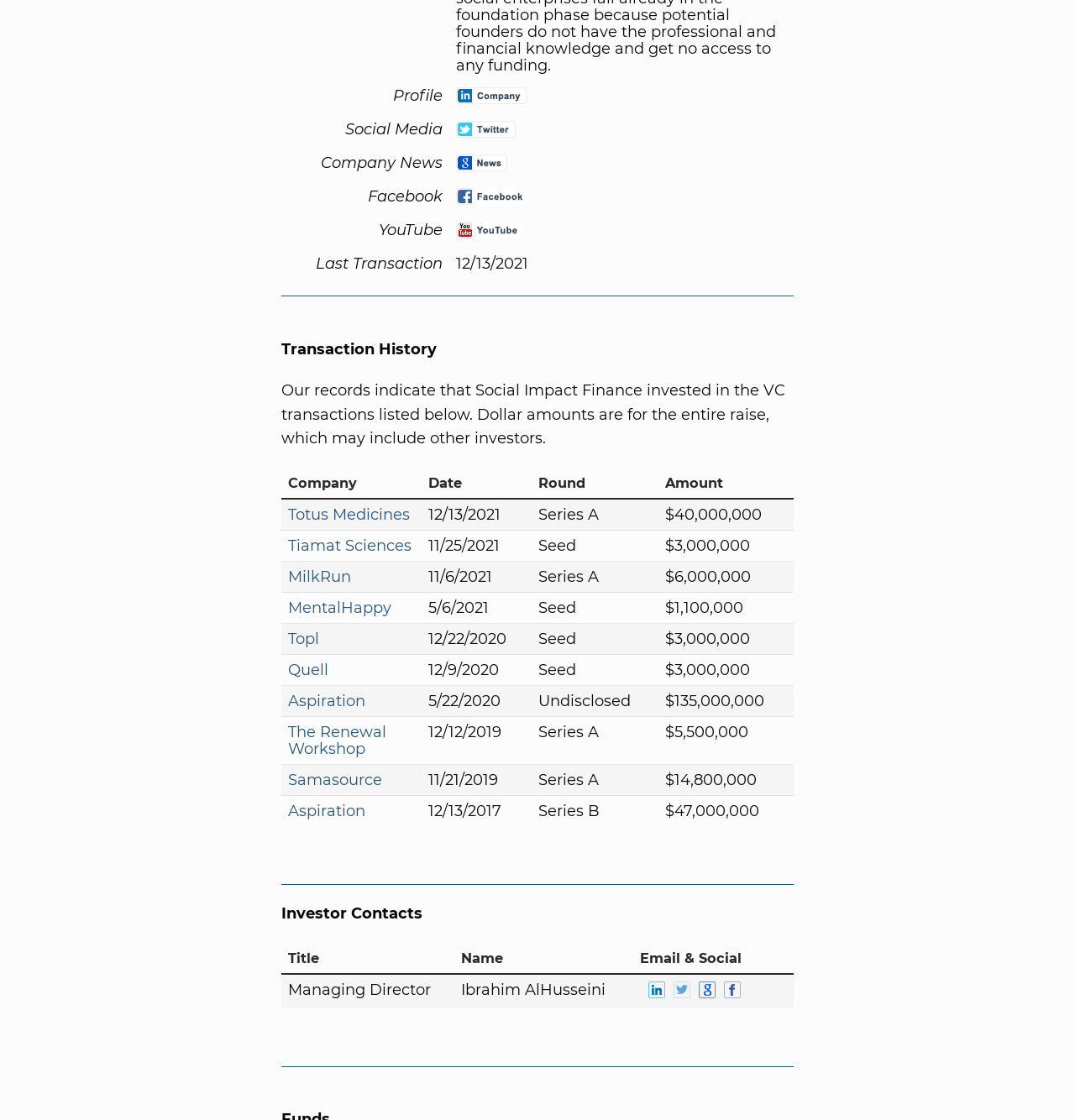Please find the bounding box coordinates of the element's region to be clicked to carry out this instruction: "View transaction history of Totus Medicines".

[0.268, 0.452, 0.381, 0.467]